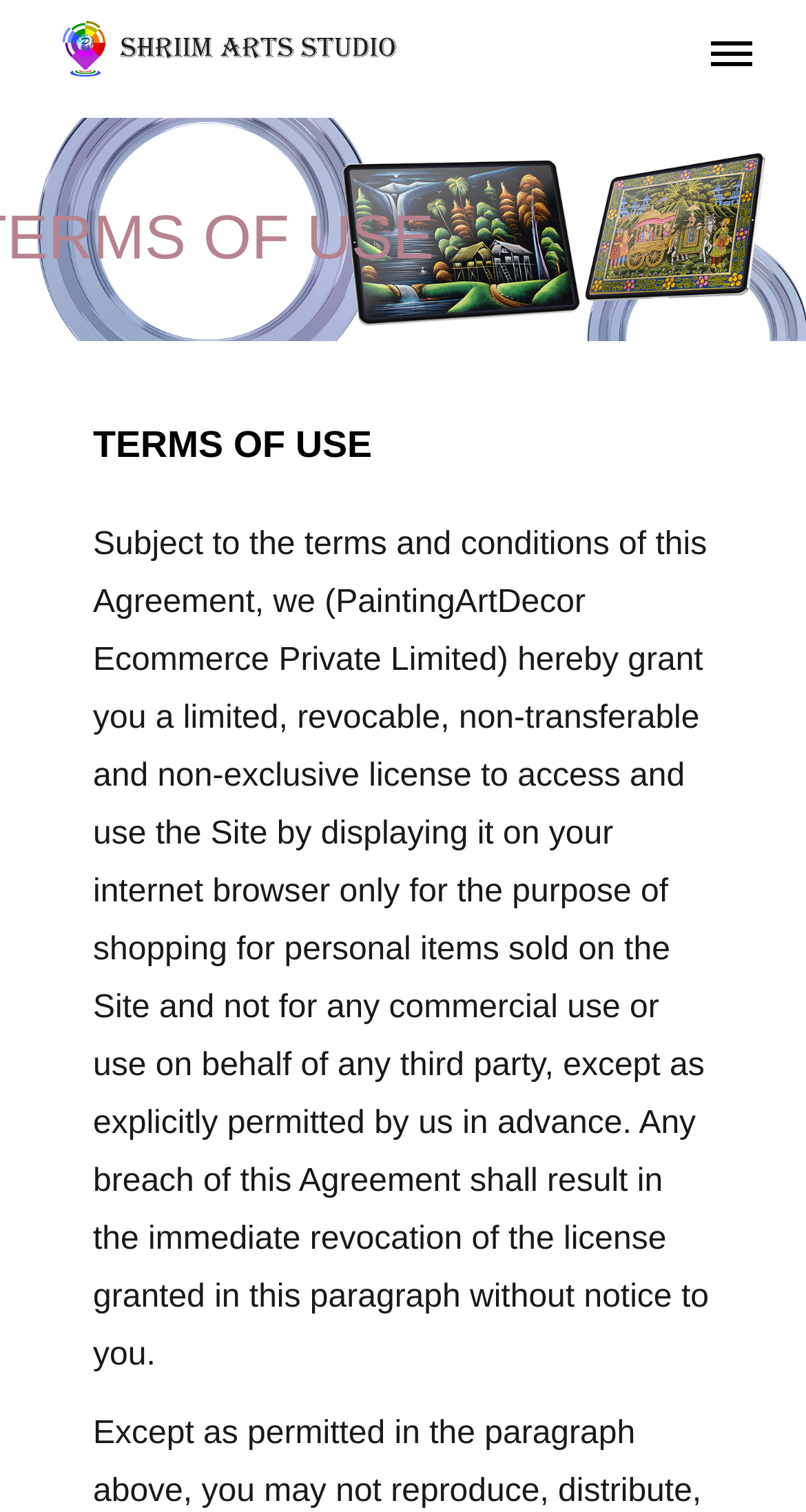Find the bounding box coordinates for the HTML element described in this sentence: "alt="Logo"". Provide the coordinates as four float numbers between 0 and 1, in the format [left, top, right, bottom].

[0.0, 0.0, 0.568, 0.078]